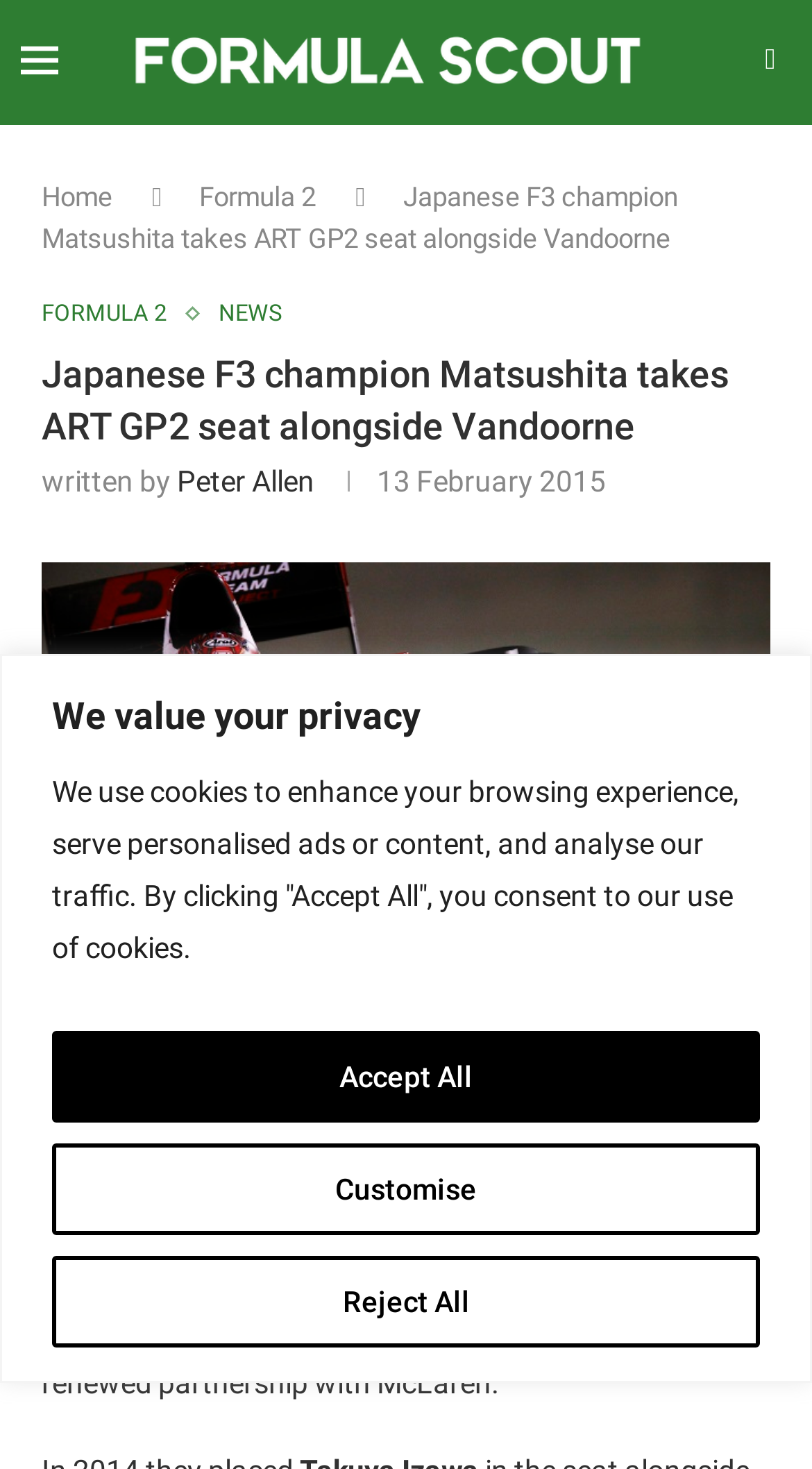Locate the bounding box coordinates of the element that should be clicked to execute the following instruction: "Go to Home page".

[0.051, 0.123, 0.138, 0.145]